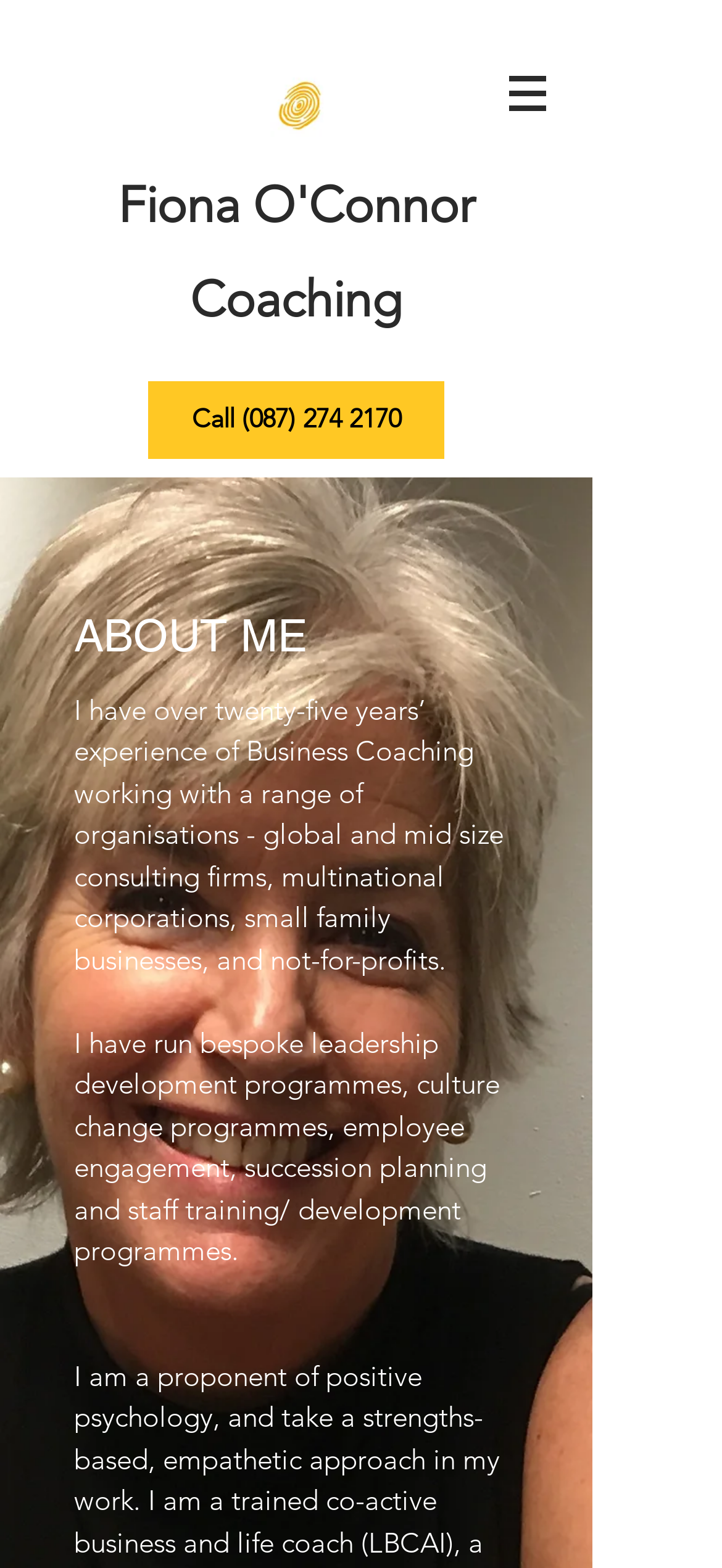Given the element description, predict the bounding box coordinates in the format (top-left x, top-left y, bottom-right x, bottom-right y), using floating point numbers between 0 and 1: Uncategorized

None